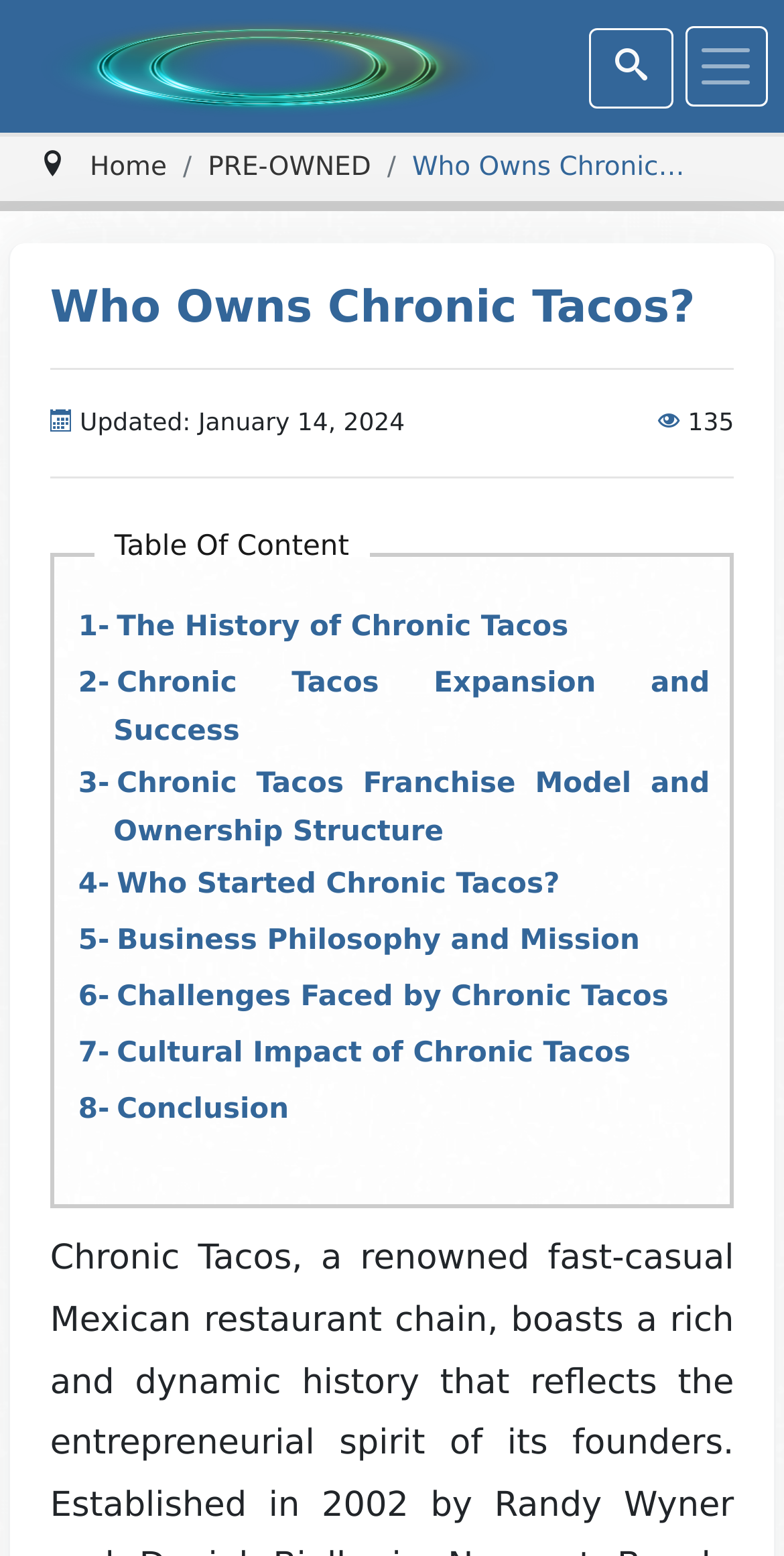What is the number of views or visits?
Using the image, elaborate on the answer with as much detail as possible.

I found the answer in the static text '135' located next to the 'Updated' date, which likely represents the number of views or visits.